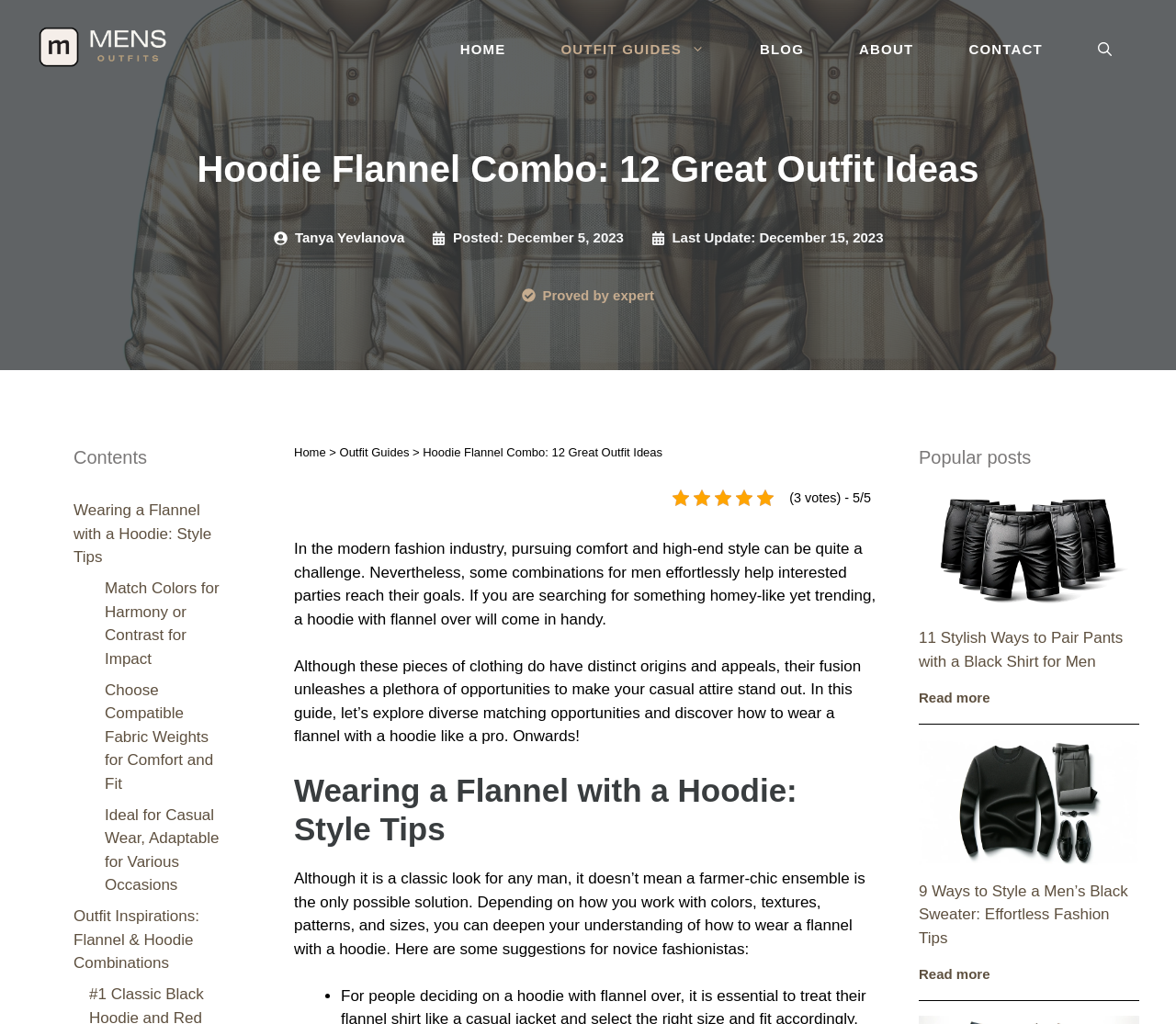Carefully examine the image and provide an in-depth answer to the question: How many outfit inspirations are provided in the article?

I looked at the article's content and found a section titled 'Outfit Inspirations: Flannel & Hoodie Combinations' but it does not specify the exact number of inspirations provided.